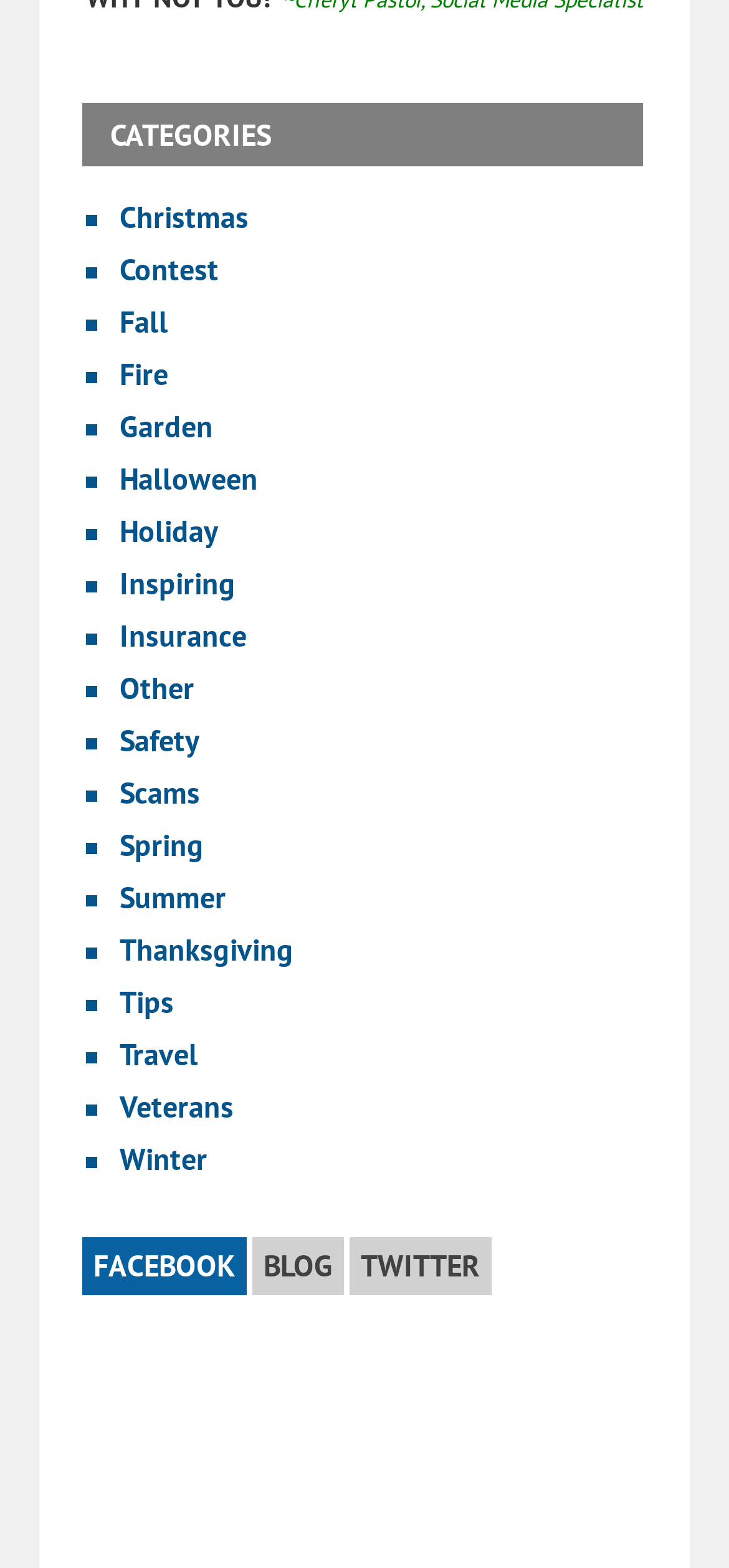What are the social media platforms listed at the bottom?
Please provide a single word or phrase as the answer based on the screenshot.

FACEBOOK, BLOG, TWITTER